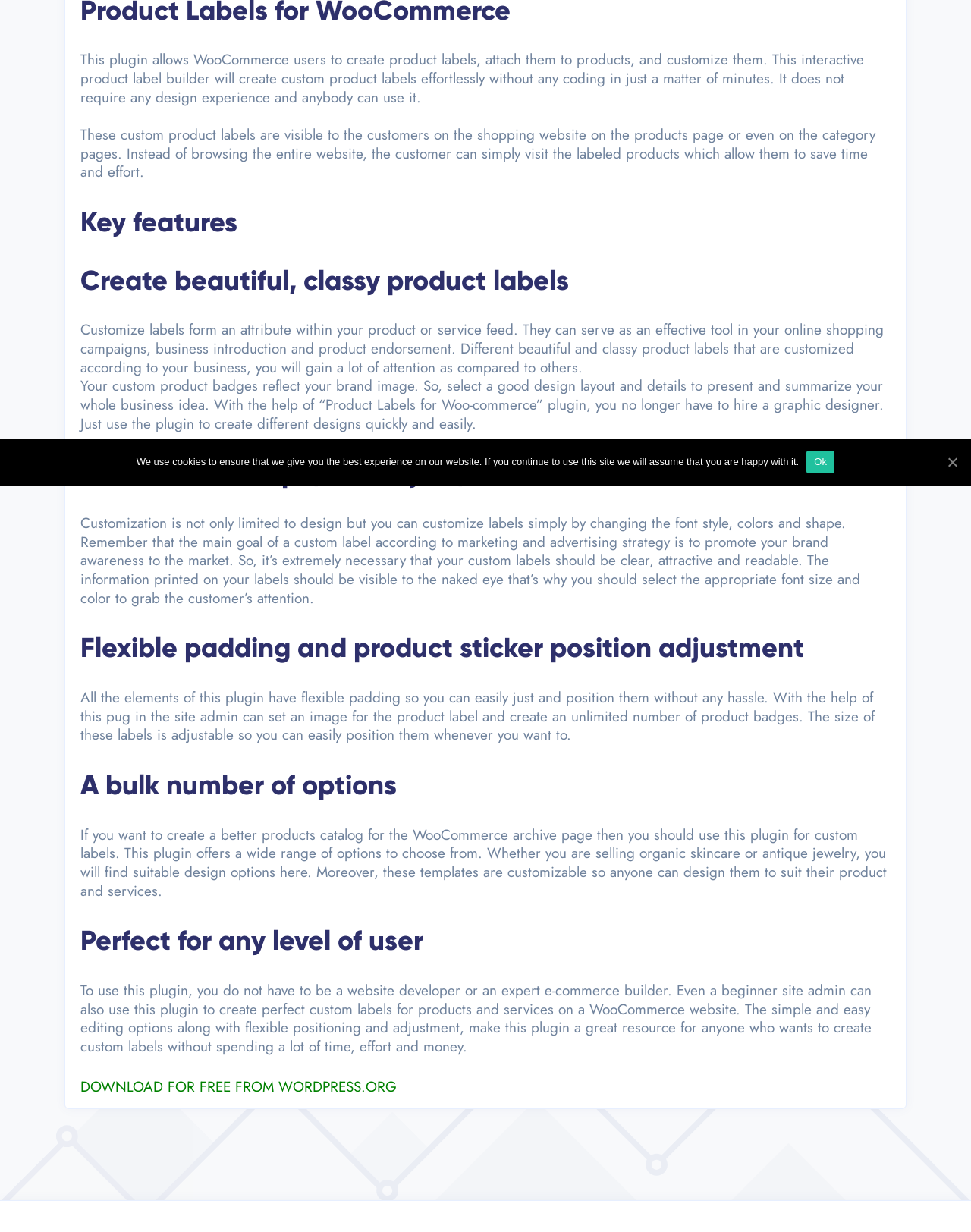Ascertain the bounding box coordinates for the UI element detailed here: "Ok". The coordinates should be provided as [left, top, right, bottom] with each value being a float between 0 and 1.

[0.831, 0.365, 0.86, 0.384]